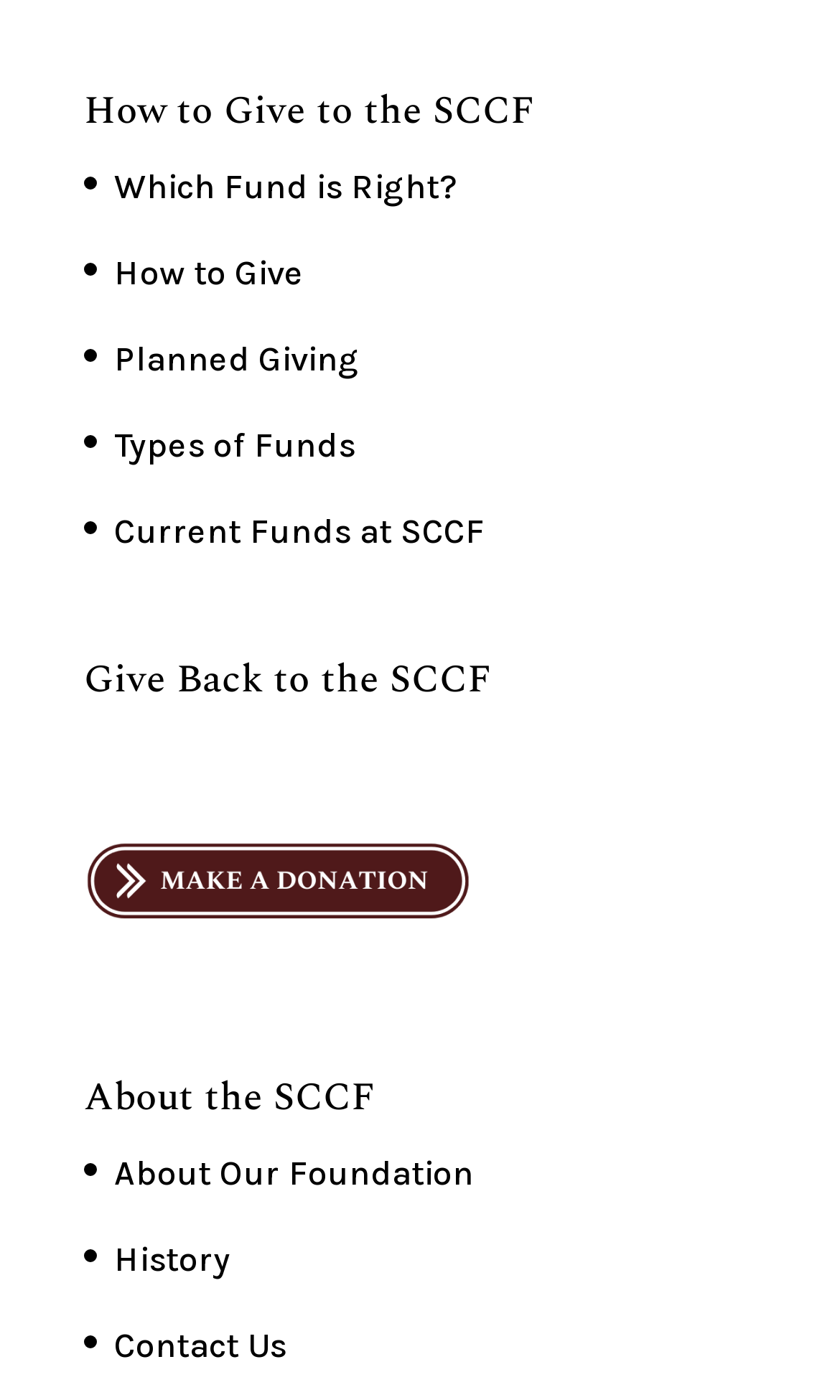Provide the bounding box coordinates of the HTML element described by the text: "History". The coordinates should be in the format [left, top, right, bottom] with values between 0 and 1.

[0.136, 0.885, 0.274, 0.914]